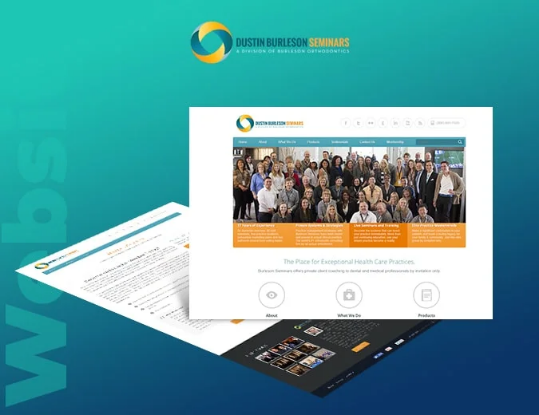Provide a thorough description of the image presented.

The image showcases a digital advertisement or screenshot for "Dustin Burleson Seminars," a division of Burleson Orthodontics. The background features a vibrant gradient of blue and turquoise, enhancing the professional appearance of the content. Prominently displayed at the top is the logo, which integrates a circular design in yellow and blue.

In the center, a detailed screenshot of the website is visible, highlighting a group photo of diverse individuals, likely participants or faculty involved in the seminars. Below the image, a tagline reads, "The Place for Exceptional Health Care Practices," showcasing the mission of the seminars to provide high-level education and training in the healthcare field. The website navigation includes sections labeled “About,” “What We Do,” and “Practices,” suggesting easy access to more information.

The composition reflects a seamless integration of branding and community, emphasizing professional development in a collaborative environment, ideal for healthcare professionals seeking to expand their expertise.